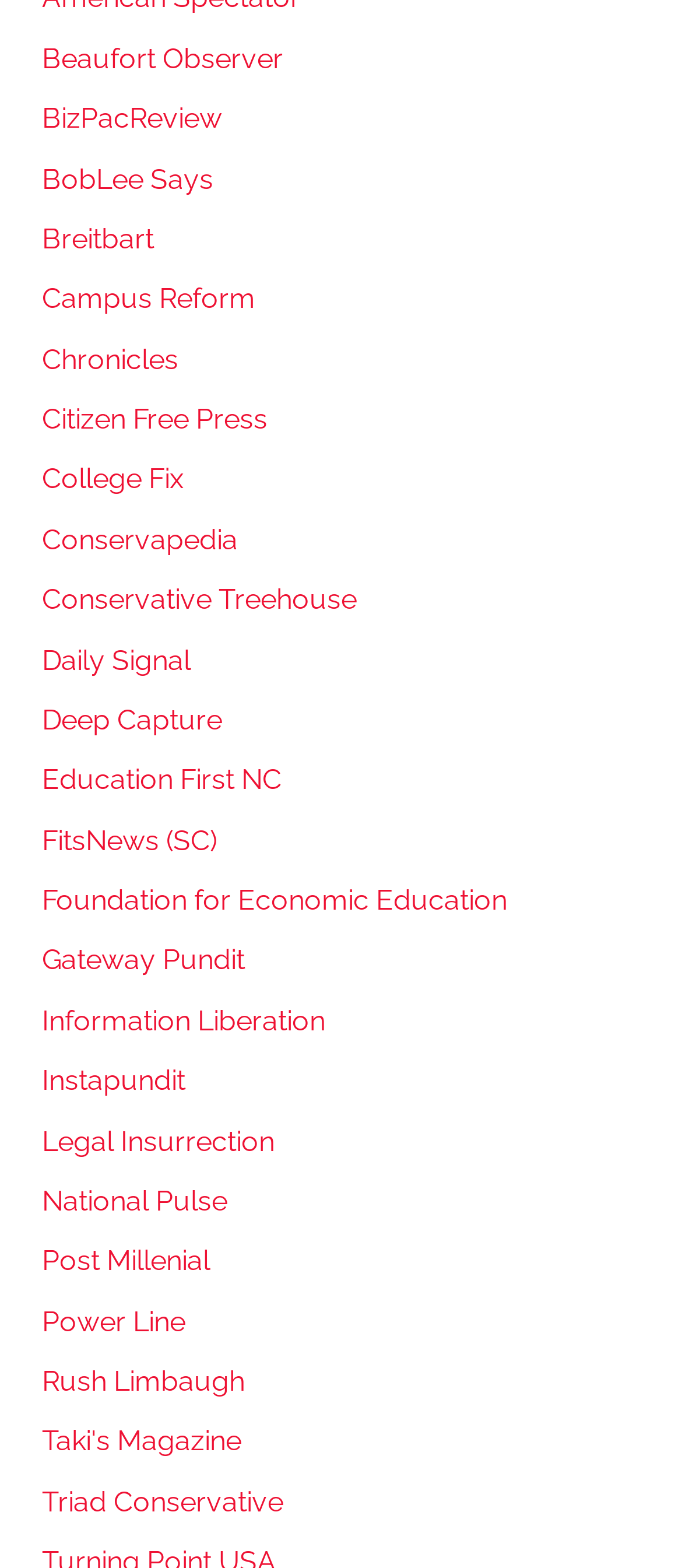Are the links arranged in a single column?
Provide an in-depth answer to the question, covering all aspects.

By examining the x1 and x2 coordinates of the links, I can see that they all have the same x1 and x2 values, indicating that they are aligned vertically and arranged in a single column.